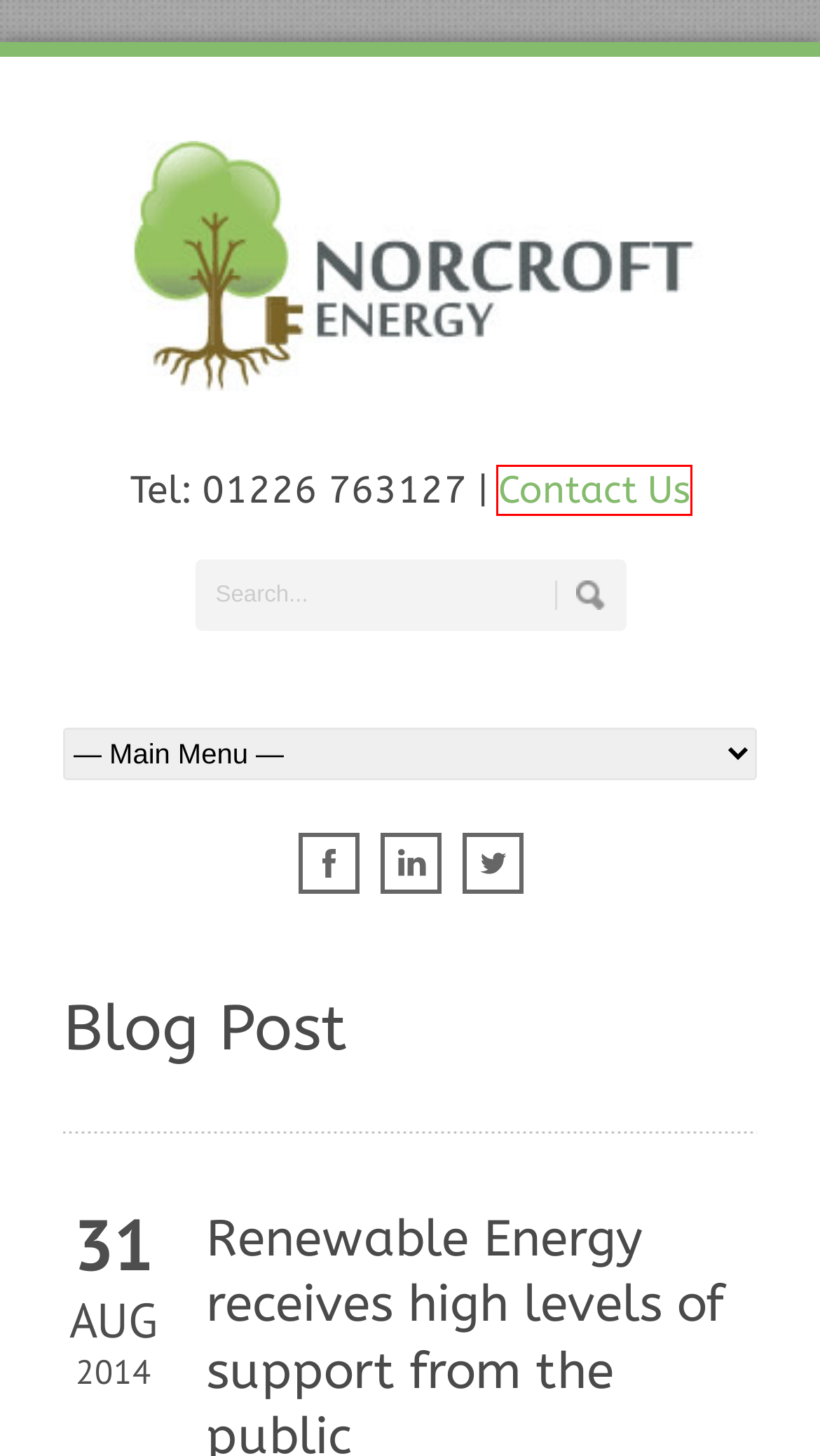With the provided screenshot showing a webpage and a red bounding box, determine which webpage description best fits the new page that appears after clicking the element inside the red box. Here are the options:
A. Renewable Energy Archives -
B. OLEV Archives -
C. electric cars Archives -
D. Contact -
E. garden lighting Archives -
F. electric vehicle charging Archives -
G. Electricians in Yorkshire
H. electric car charging Archives -

D